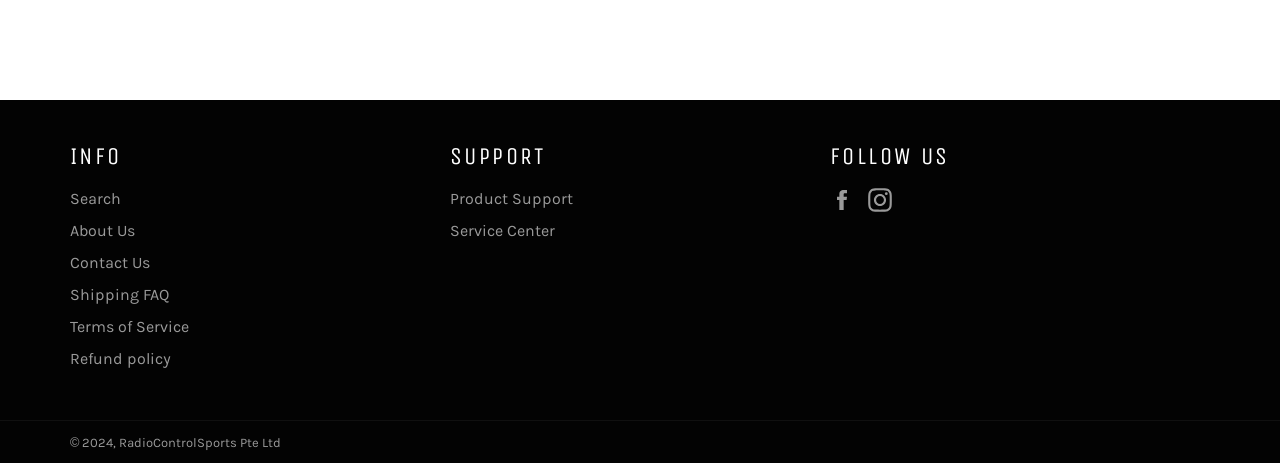Please identify the bounding box coordinates of the clickable area that will fulfill the following instruction: "Visit the service center". The coordinates should be in the format of four float numbers between 0 and 1, i.e., [left, top, right, bottom].

[0.352, 0.477, 0.434, 0.519]